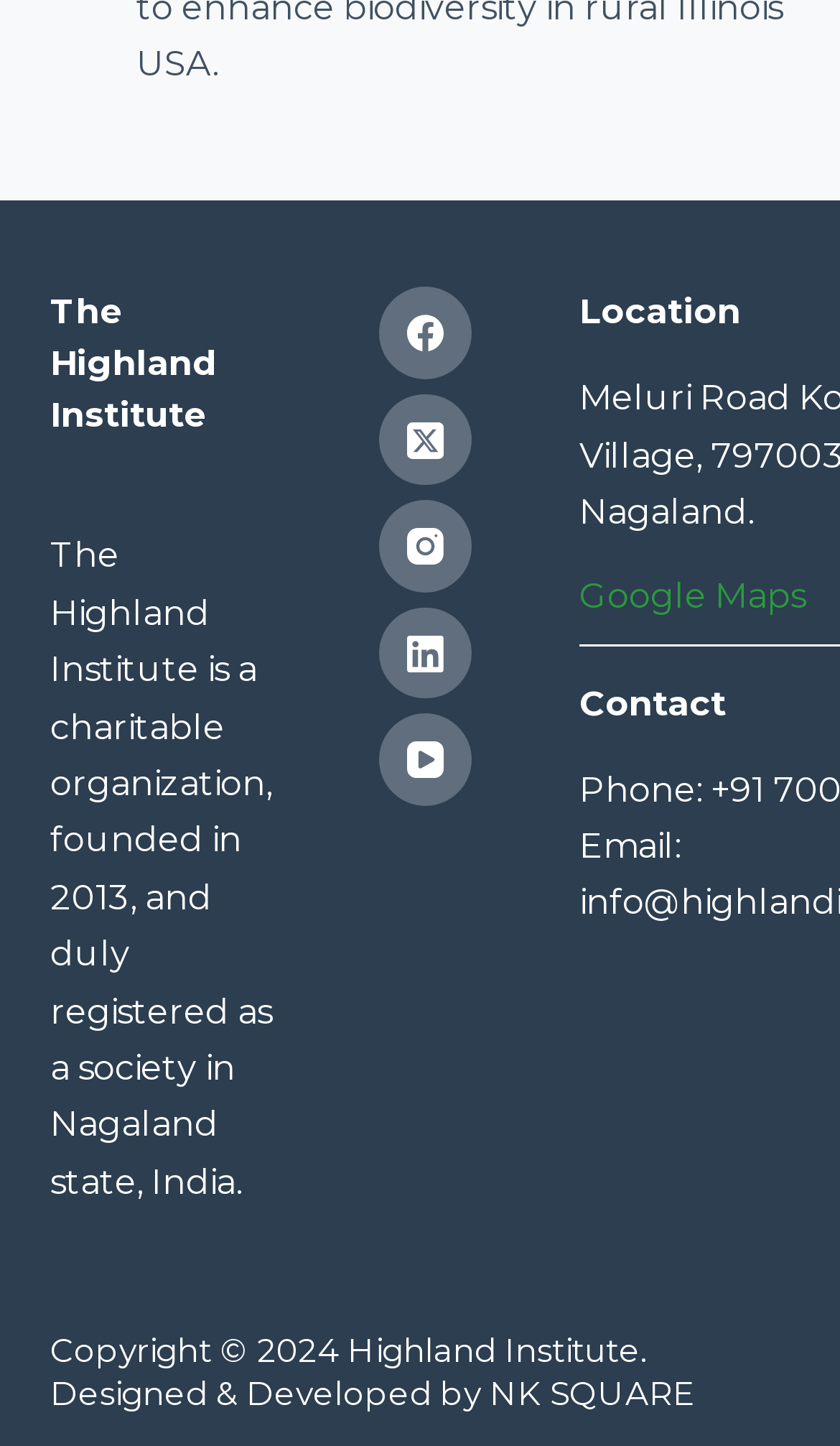What is the name of the company that designed and developed the website?
Provide an in-depth and detailed explanation in response to the question.

The name of the company that designed and developed the website can be found at the bottom of the webpage, in the link element that reads 'NK SQUARE'.